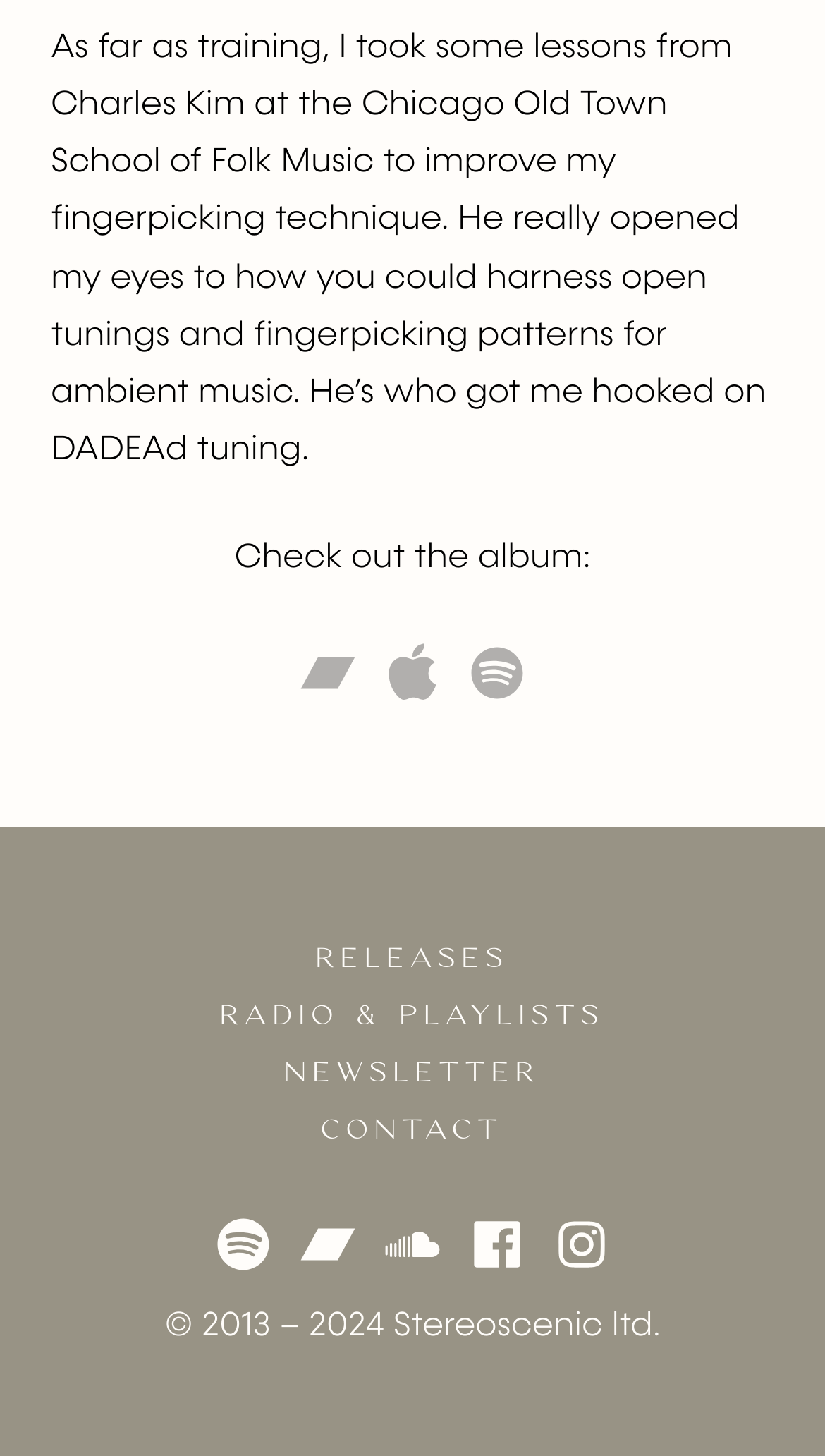How many navigation links are there in the menu?
Answer the question based on the image using a single word or a brief phrase.

4